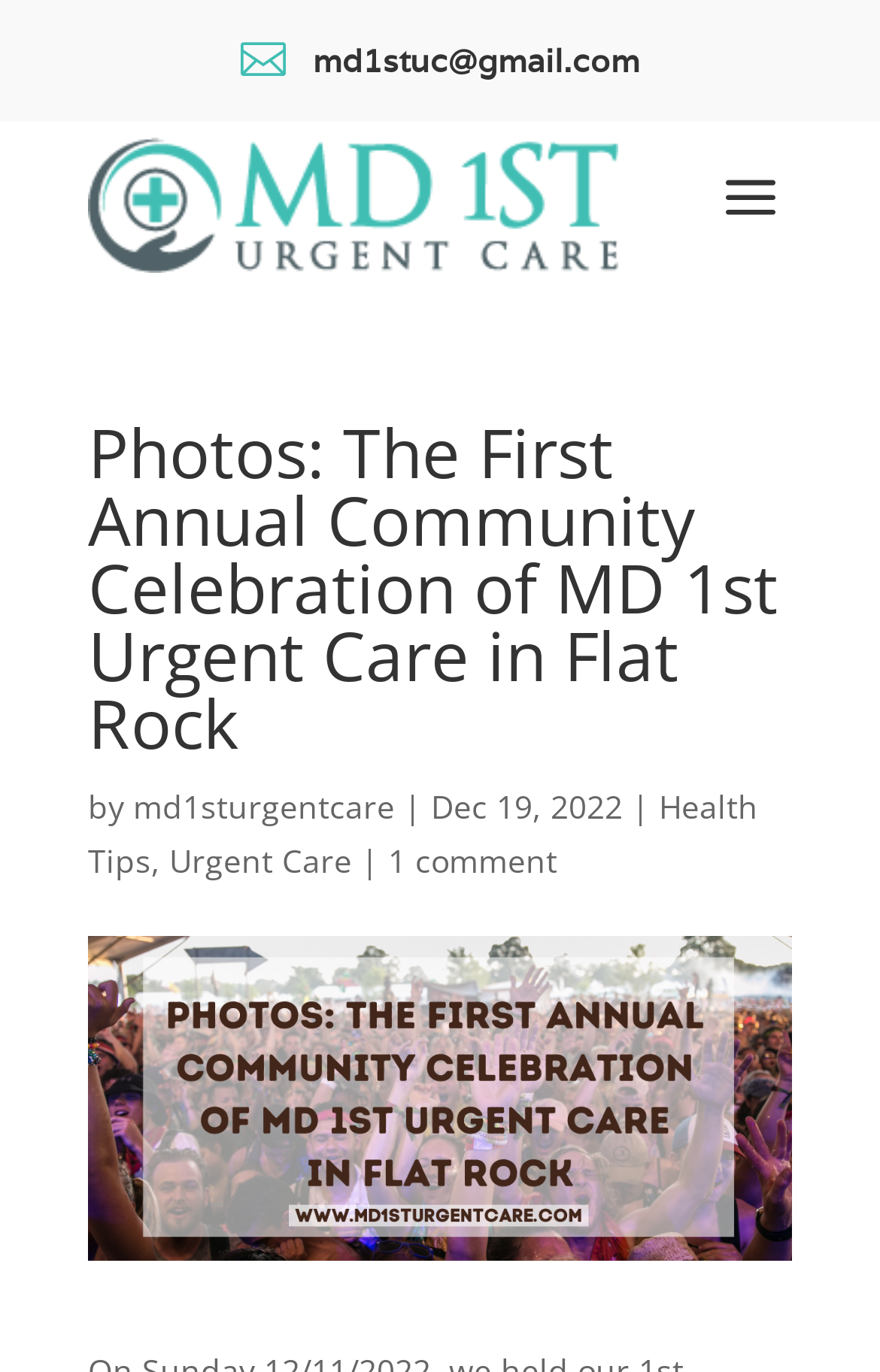Provide the bounding box coordinates for the UI element that is described as: "Health Tips".

[0.1, 0.572, 0.862, 0.642]